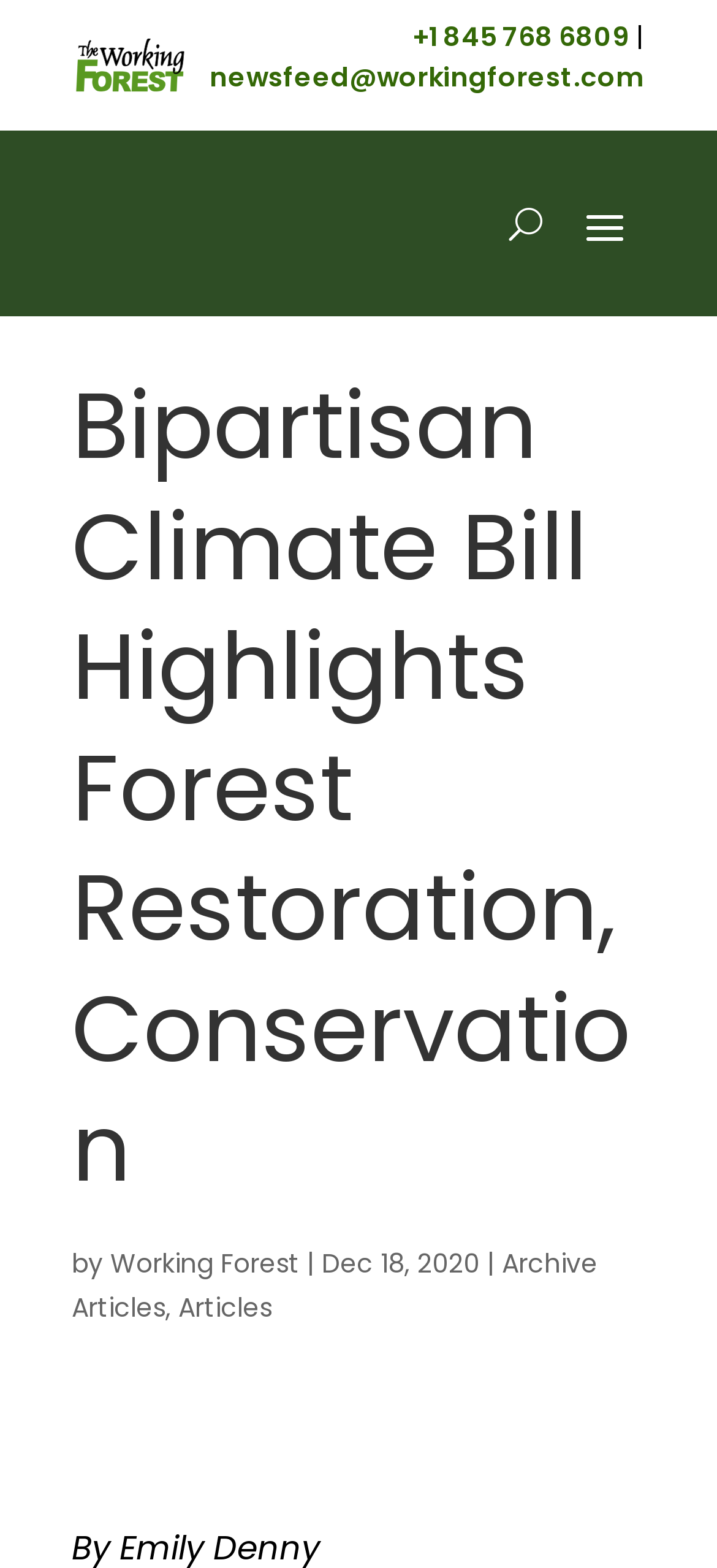Use a single word or phrase to answer the question: What is the date of the article?

Dec 18, 2020